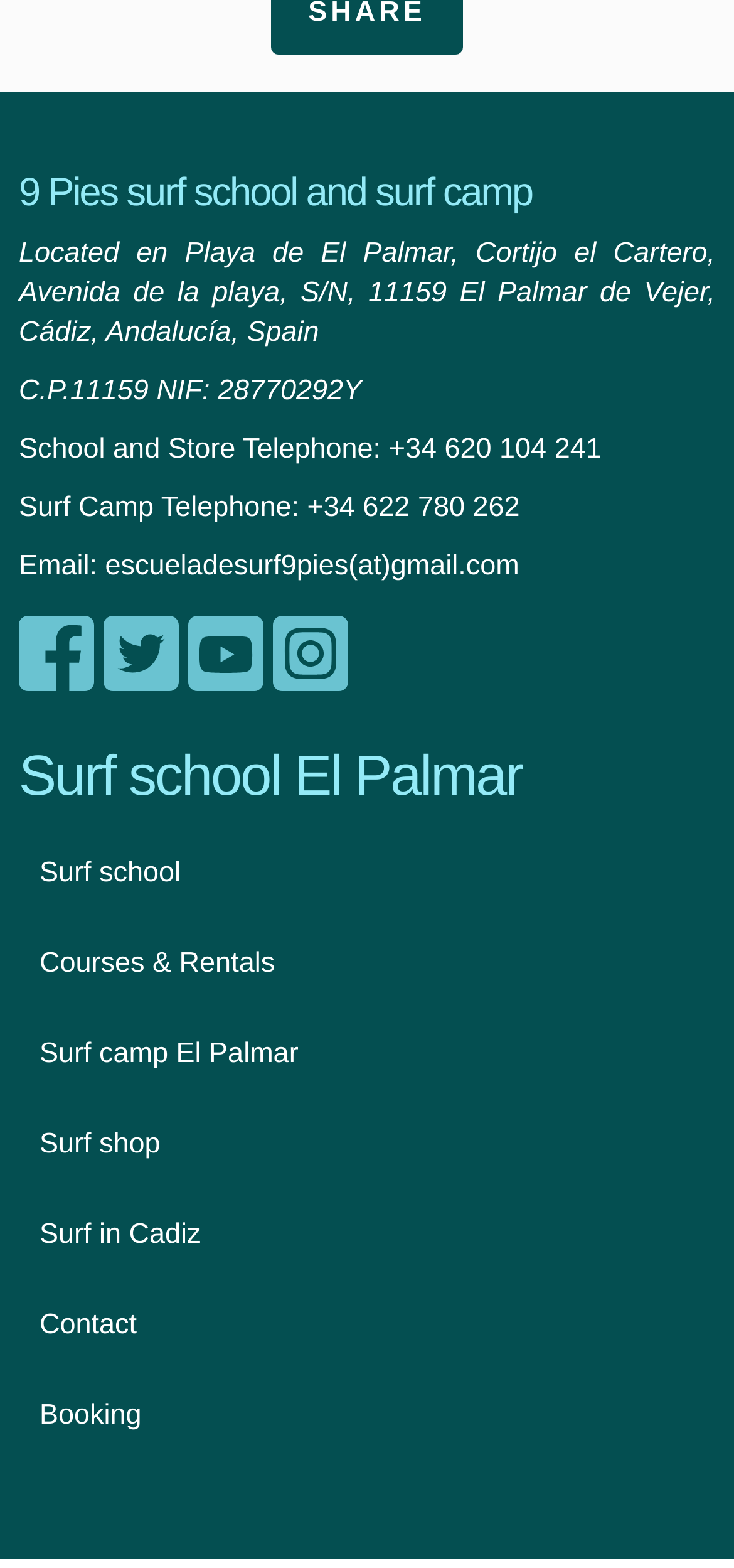Using the description "+34 620 104 241", locate and provide the bounding box of the UI element.

[0.53, 0.277, 0.819, 0.297]